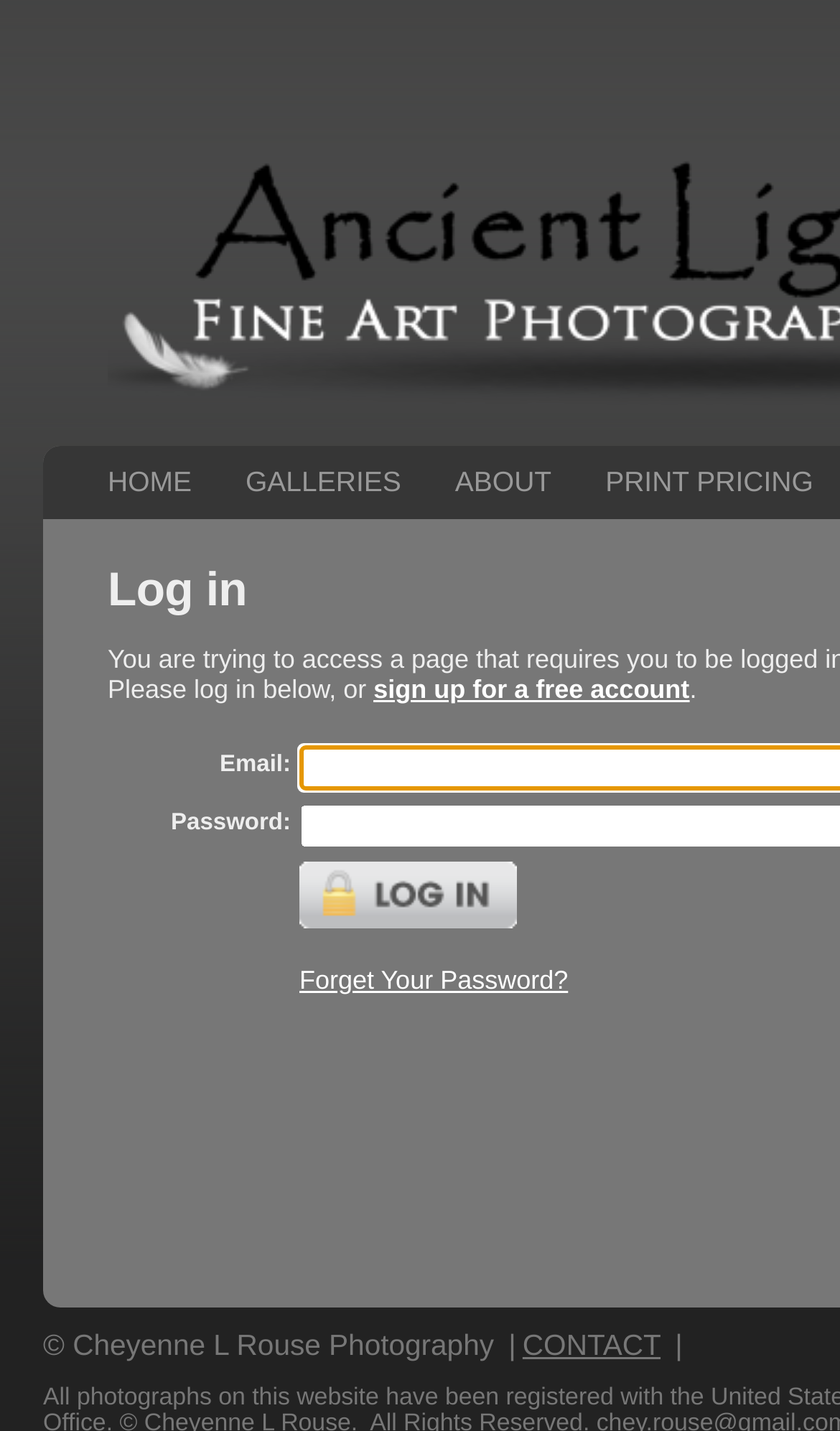What is the first navigation link?
Give a detailed explanation using the information visible in the image.

The first navigation link is 'HOME' because it is the first link in the navigation menu, located at the top of the page with a bounding box of [0.115, 0.312, 0.241, 0.363].